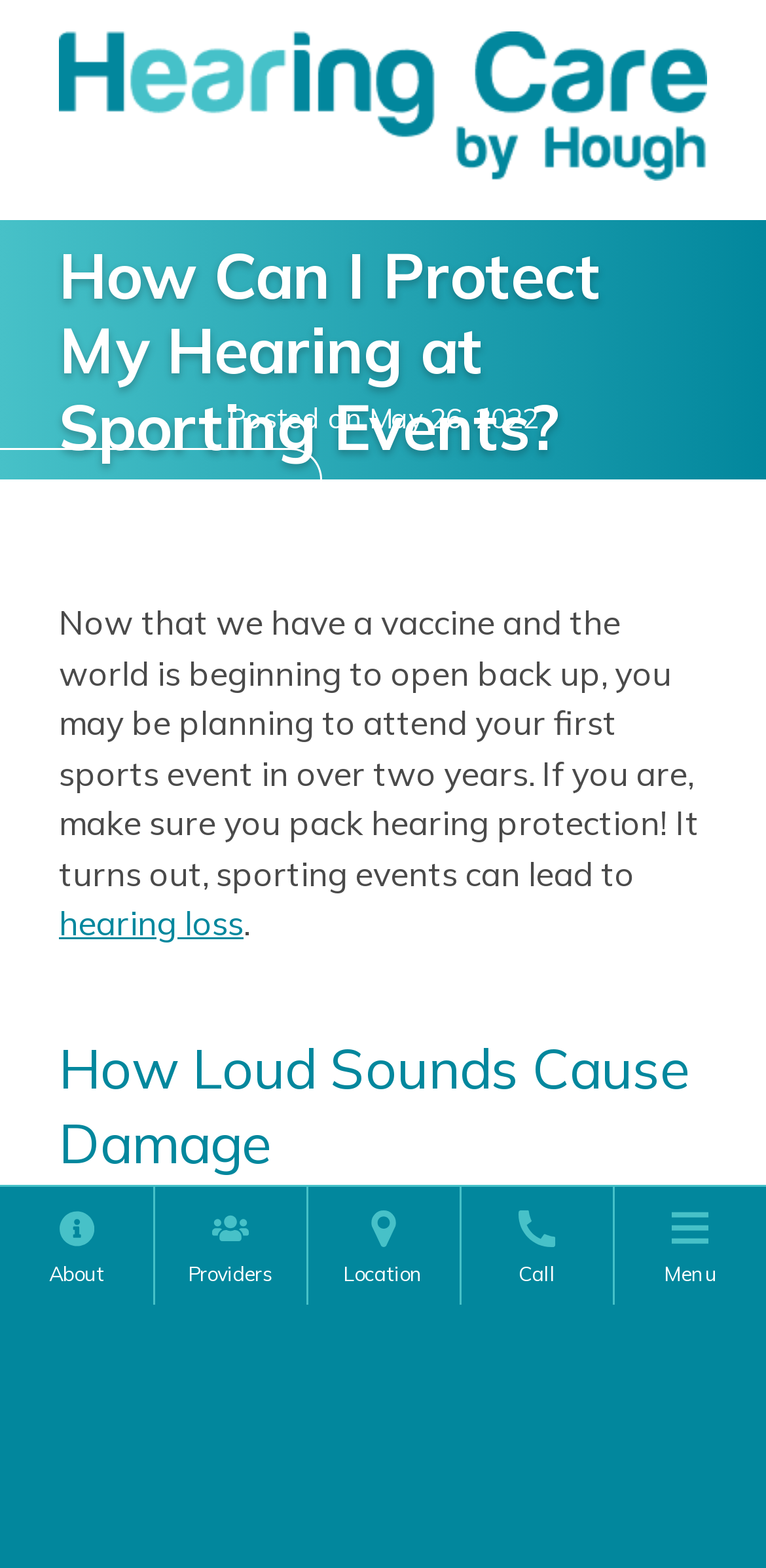Produce a meticulous description of the webpage.

The webpage is about protecting one's hearing at sporting events. At the top, there is a navigation menu with five links: "About", "Providers", "Location", "Call", and "Menu", each accompanied by an image. Below the navigation menu, there is a logo of "Hearing Care by Hough" with a link to the homepage.

On the main content area, there is a large image taking up most of the width. Above the image, there is a header section with a heading "How Can I Protect My Hearing at Sporting Events?" and a subheading "Posted on May 26, 2022".

Below the image, there is a paragraph of text that discusses the importance of packing hearing protection when attending sporting events, as they can lead to hearing loss. The text includes a link to "hearing loss". Further down, there is another heading "How Loud Sounds Cause Damage".

At the bottom of the page, there is a call-to-action link "Request Appointment" with an accompanying image.